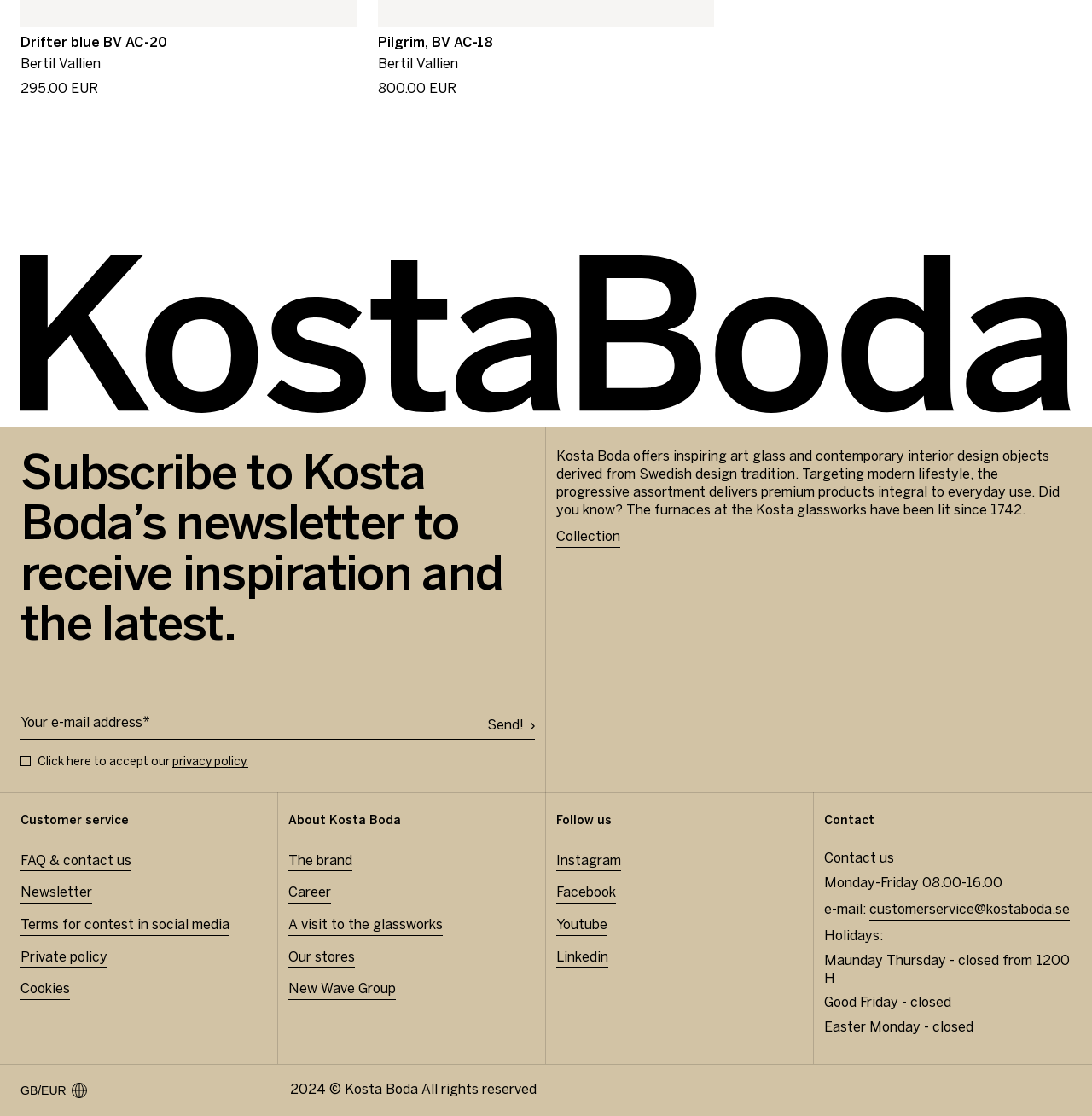Please find and report the bounding box coordinates of the element to click in order to perform the following action: "Subscribe to the newsletter". The coordinates should be expressed as four float numbers between 0 and 1, in the format [left, top, right, bottom].

[0.019, 0.644, 0.49, 0.663]